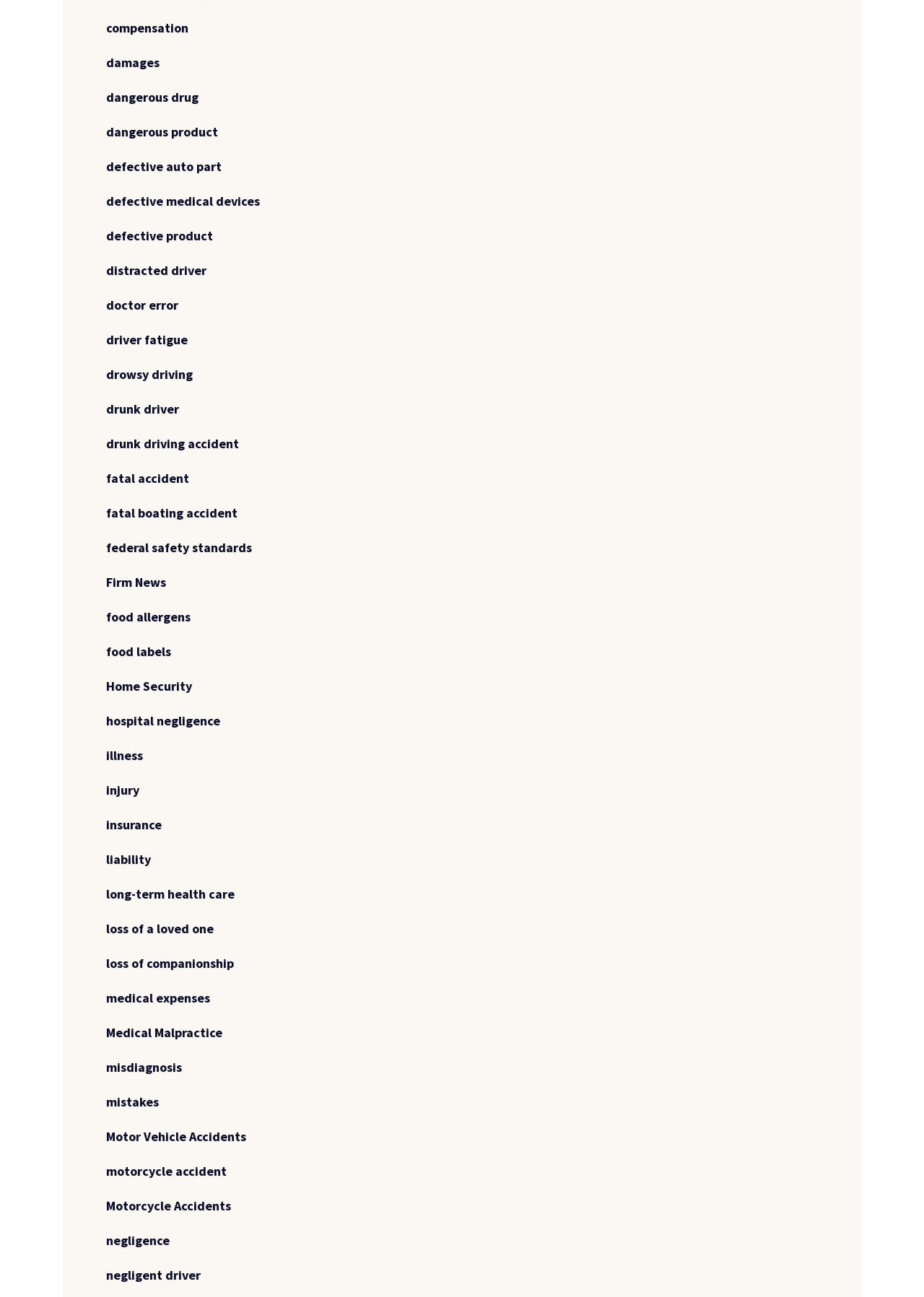Please identify the bounding box coordinates of the element's region that needs to be clicked to fulfill the following instruction: "visit dangerous drug page". The bounding box coordinates should consist of four float numbers between 0 and 1, i.e., [left, top, right, bottom].

[0.115, 0.068, 0.215, 0.086]